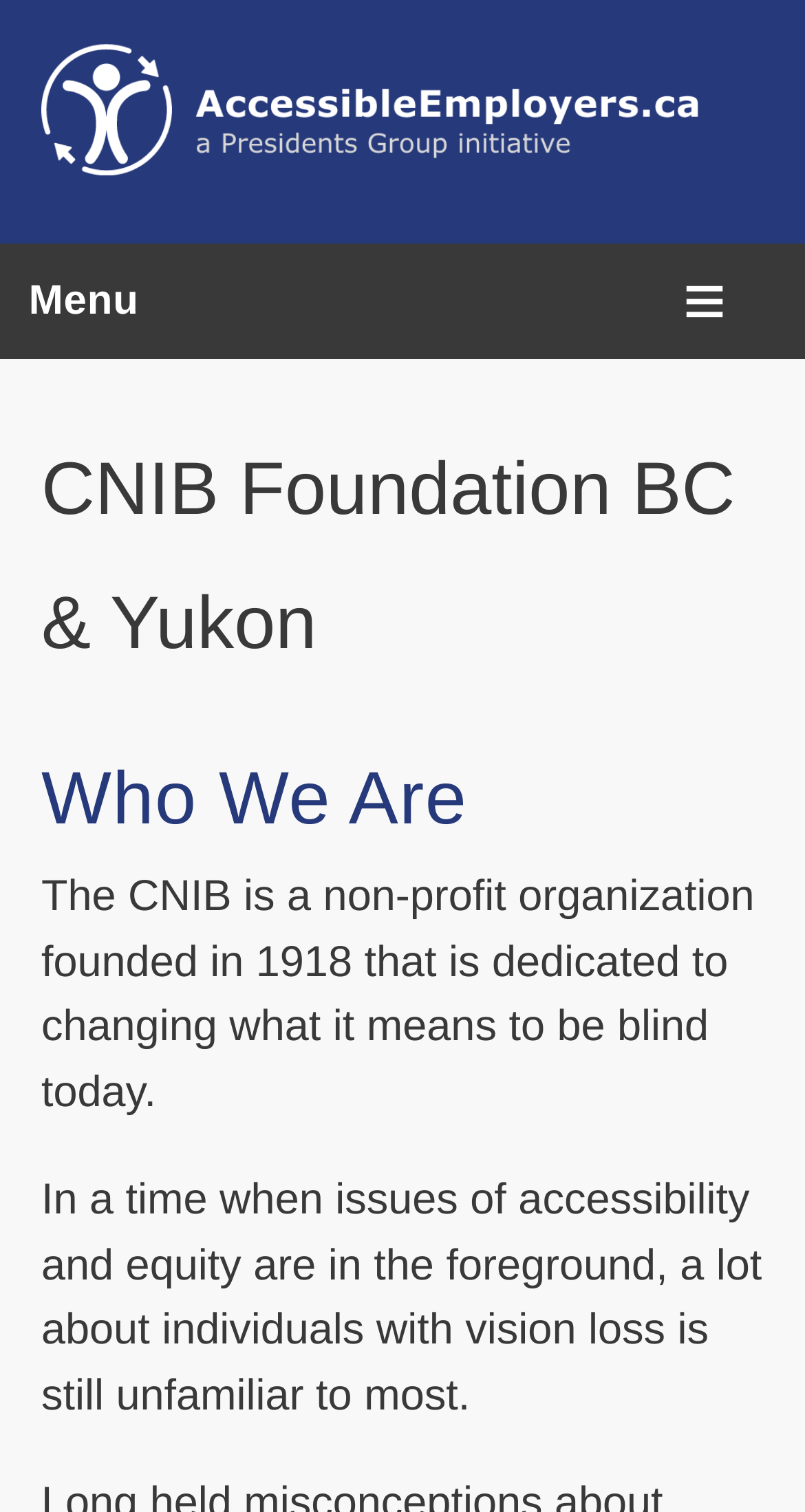What type of organization is CNIB?
Use the information from the image to give a detailed answer to the question.

Based on the webpage content, specifically the StaticText element with the text 'The CNIB is a non-profit organization founded in 1918 that is dedicated to changing what it means to be blind today.', we can infer that CNIB is a non-profit organization.